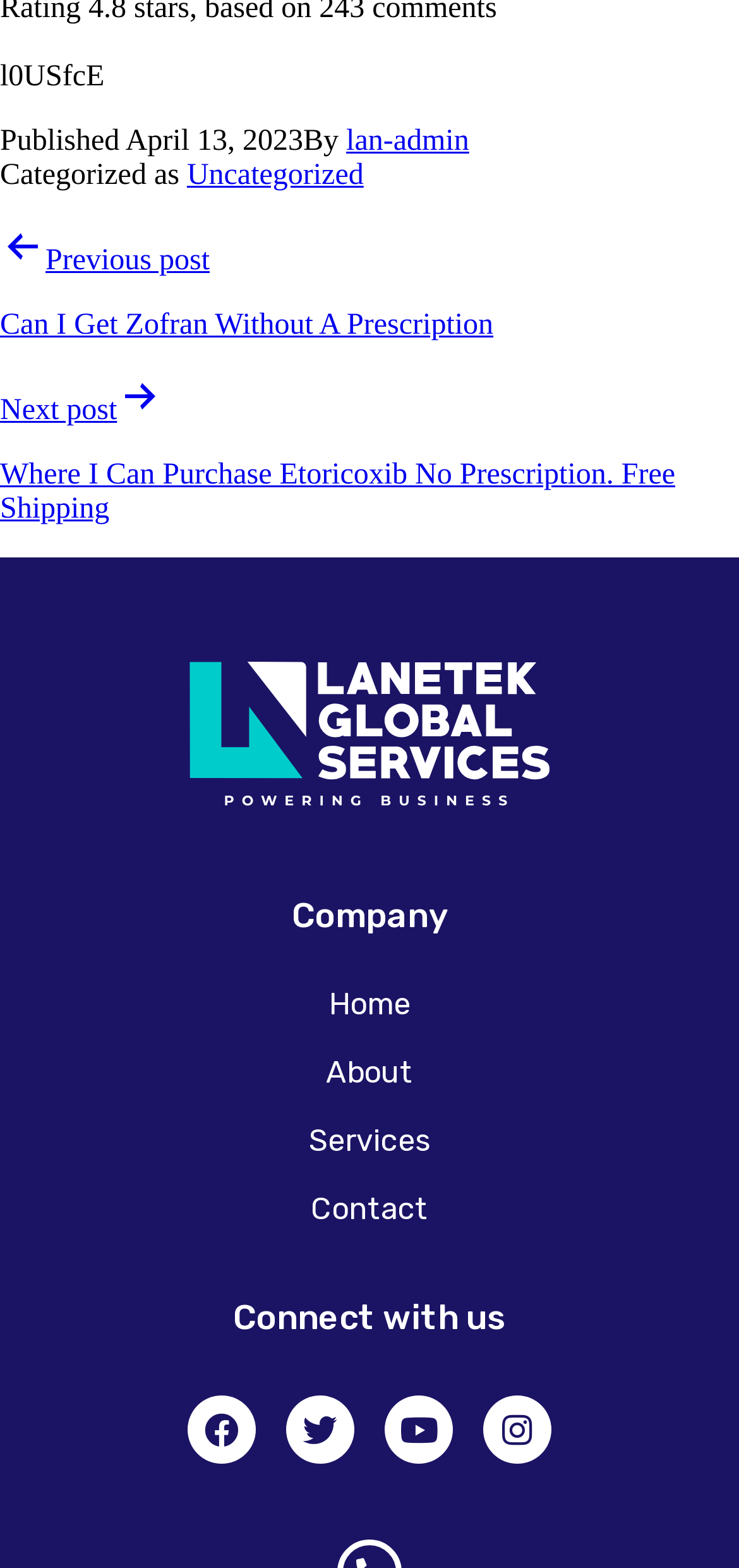Who published this post?
Kindly answer the question with as much detail as you can.

The answer can be found in the footer section of the webpage, where it says 'Published April 13, 2023 By lan-admin'.